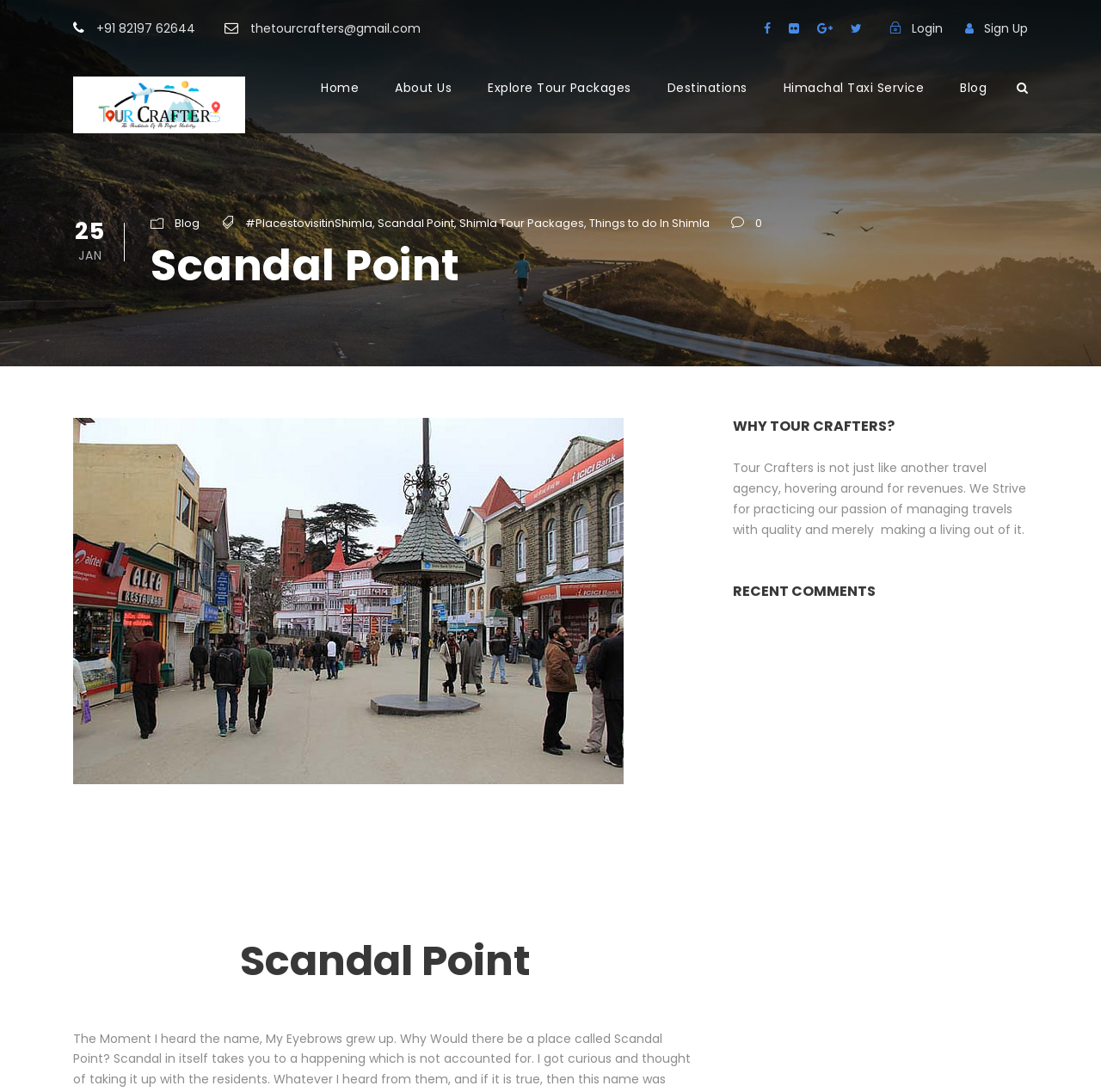Please mark the bounding box coordinates of the area that should be clicked to carry out the instruction: "Click the phone number".

[0.084, 0.018, 0.18, 0.034]